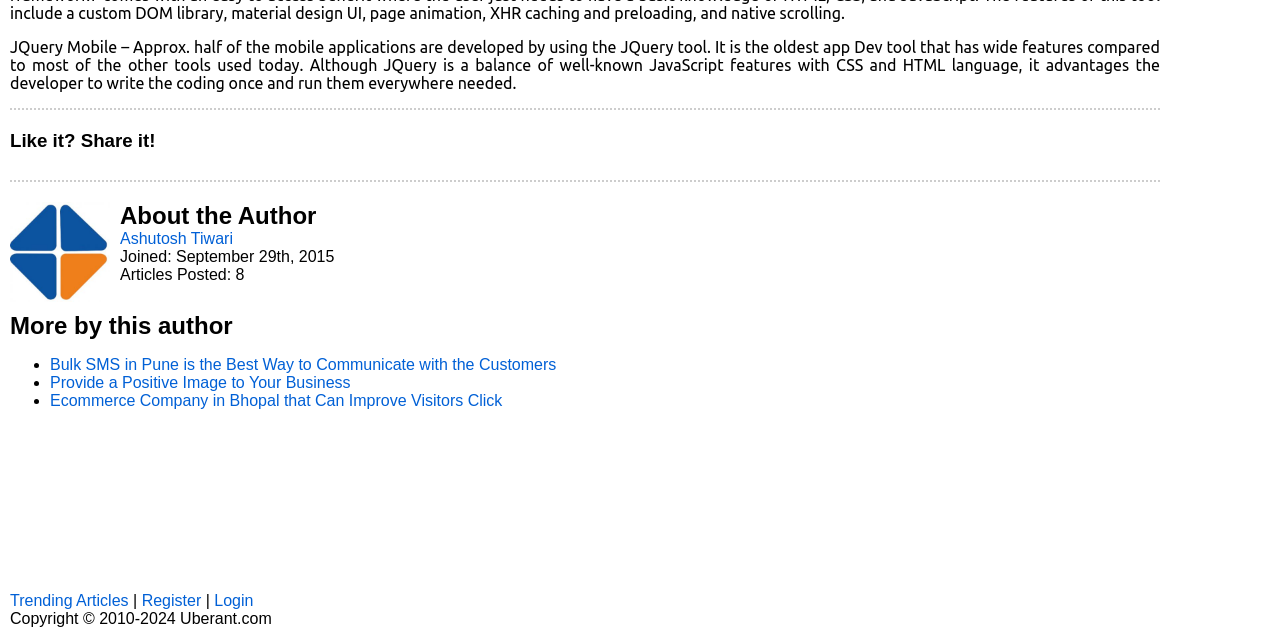Find the bounding box of the element with the following description: "alt="Ashutosh Tiwari"". The coordinates must be four float numbers between 0 and 1, formatted as [left, top, right, bottom].

[0.008, 0.45, 0.086, 0.477]